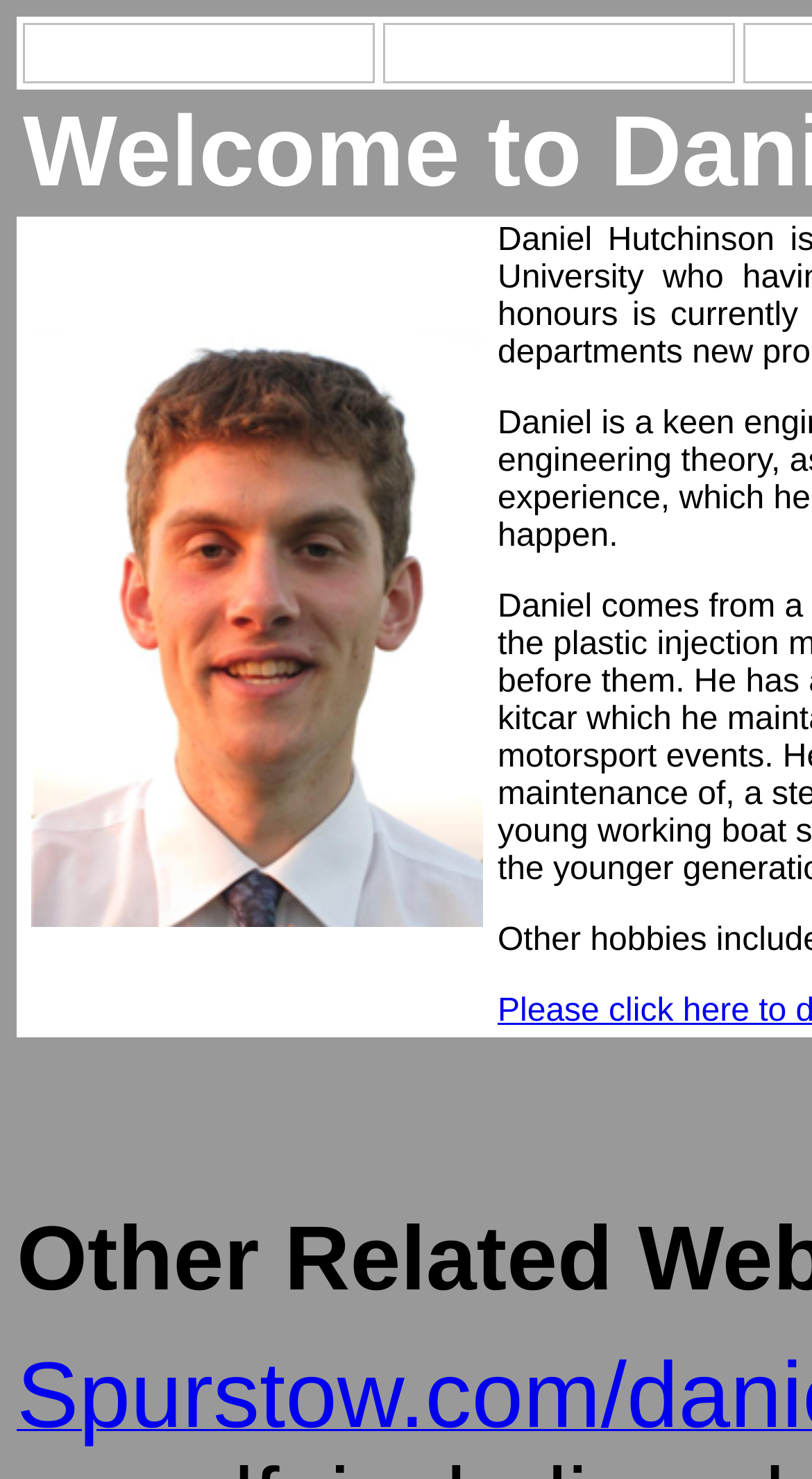Please answer the following query using a single word or phrase: 
Are the two links aligned horizontally?

Yes